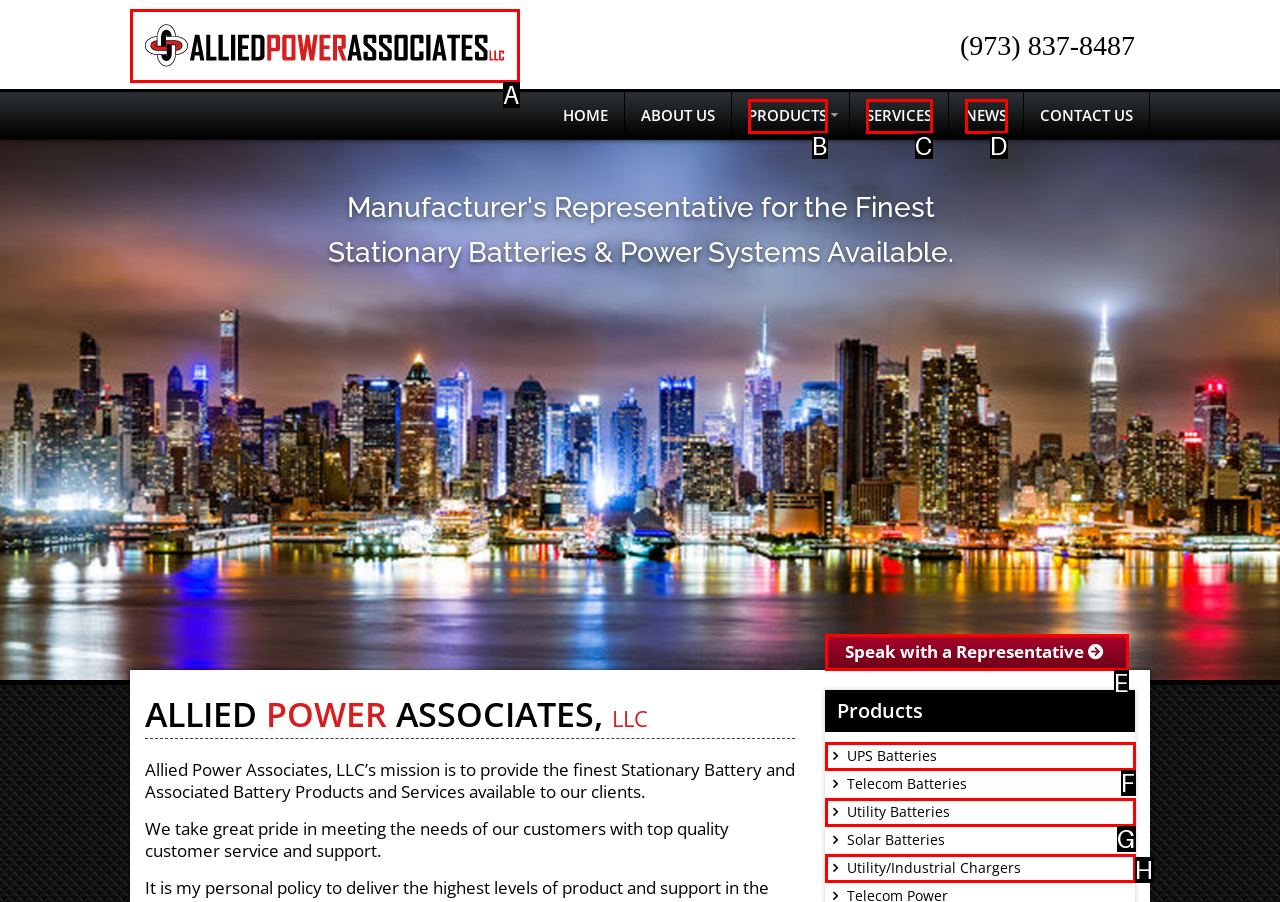Tell me which one HTML element best matches the description: Speak with a Representative Answer with the option's letter from the given choices directly.

E